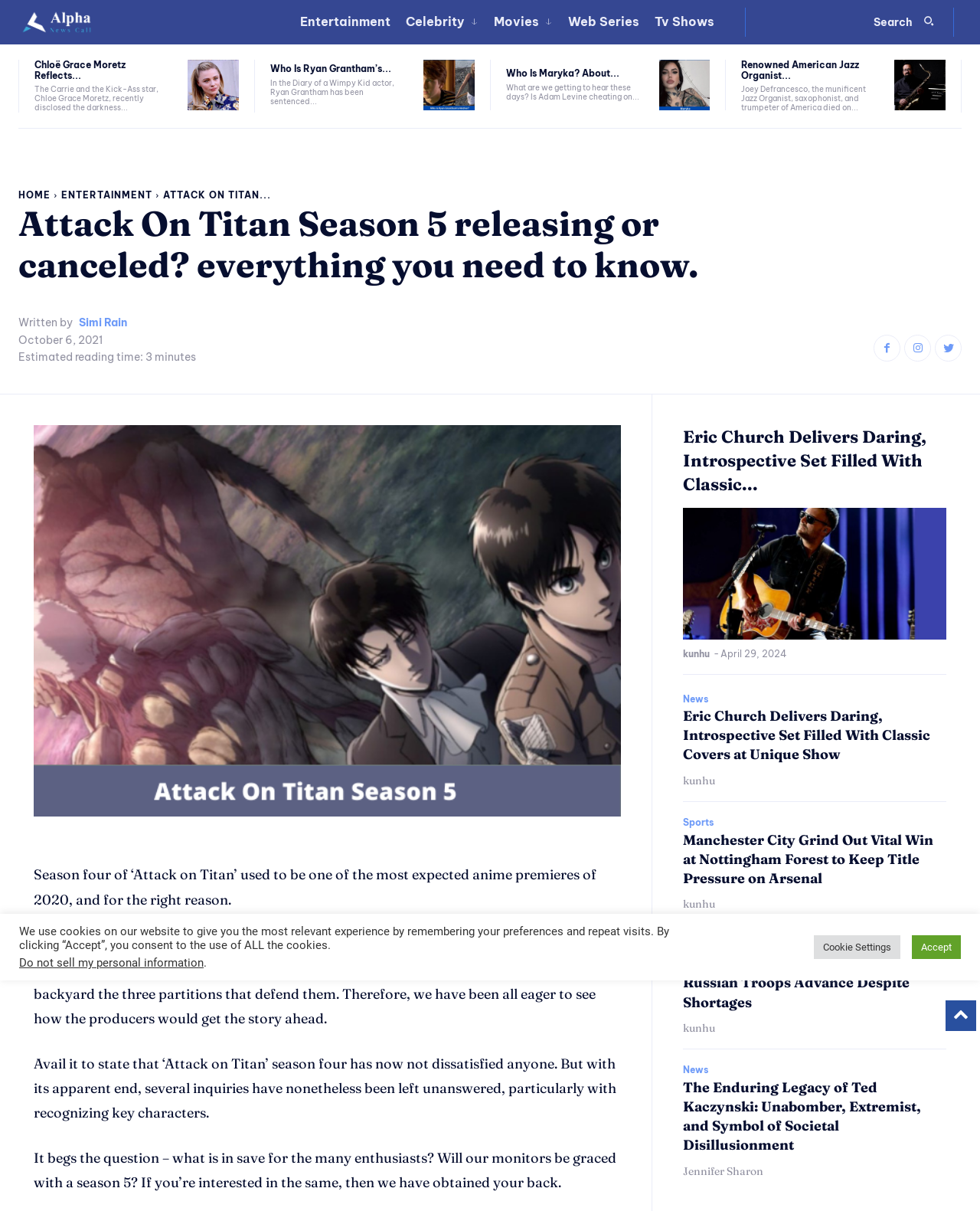Please find the main title text of this webpage.

Attack On Titan Season 5 releasing or canceled? everything you need to know.